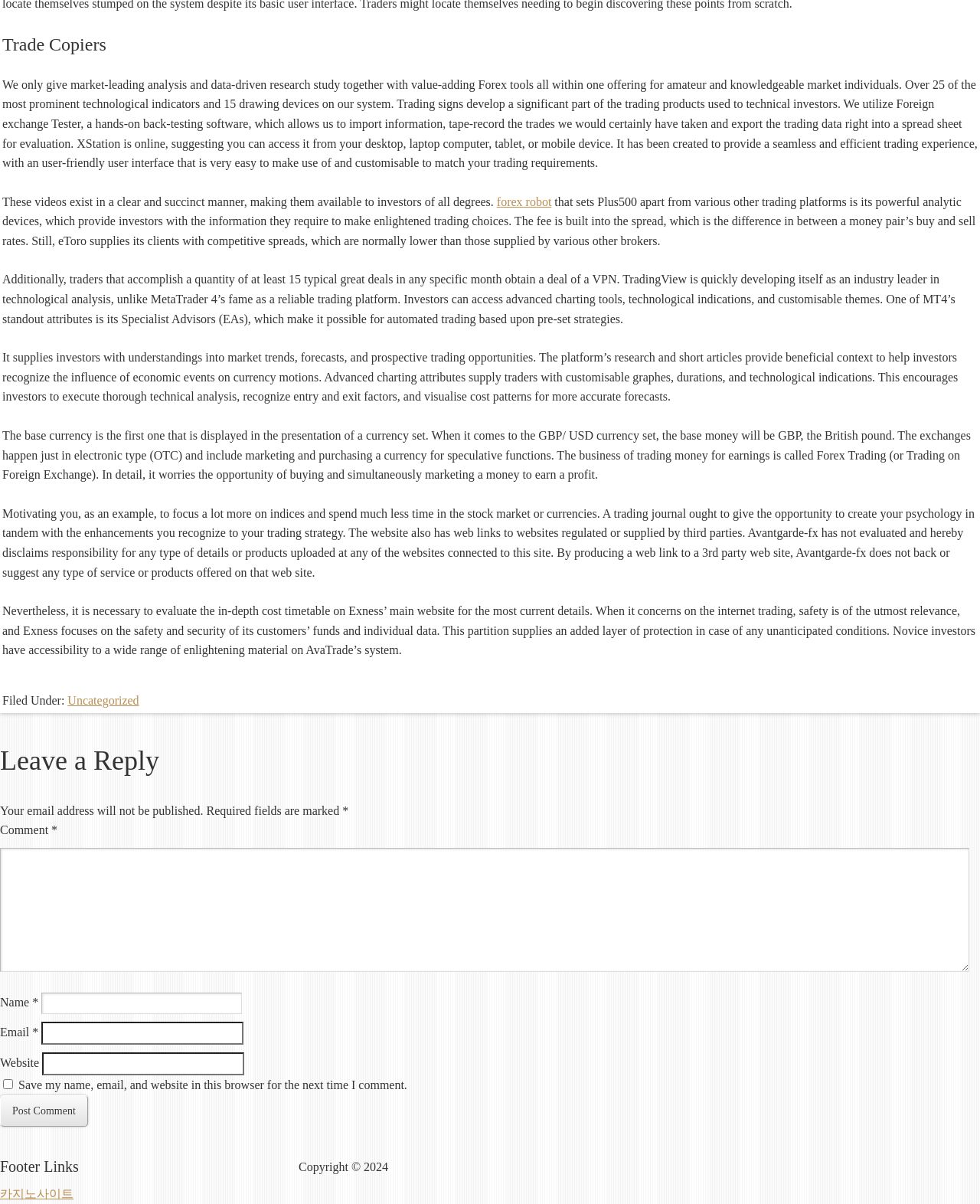Based on the element description parent_node: Email * aria-describedby="email-notes" name="email", identify the bounding box of the UI element in the given webpage screenshot. The coordinates should be in the format (top-left x, top-left y, bottom-right x, bottom-right y) and must be between 0 and 1.

[0.042, 0.849, 0.249, 0.868]